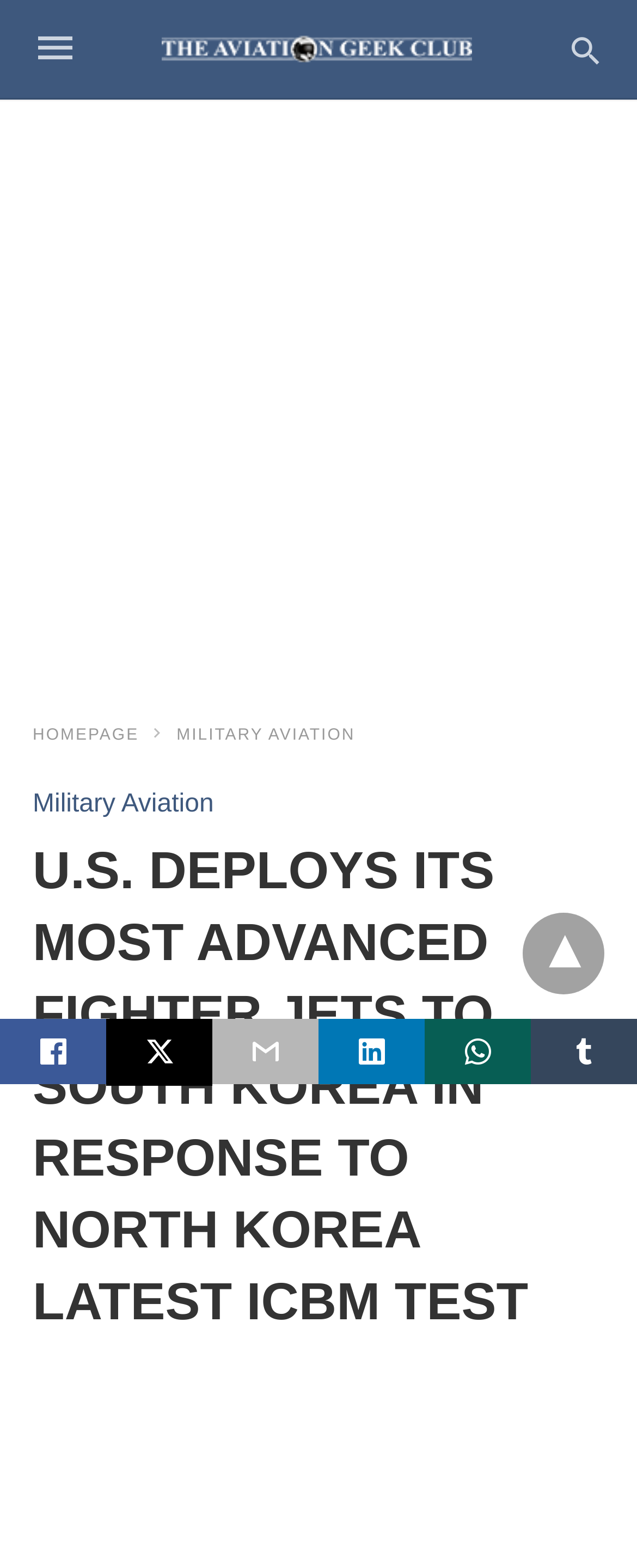Please identify the bounding box coordinates of the element's region that should be clicked to execute the following instruction: "share on twitter". The bounding box coordinates must be four float numbers between 0 and 1, i.e., [left, top, right, bottom].

[0.167, 0.65, 0.333, 0.692]